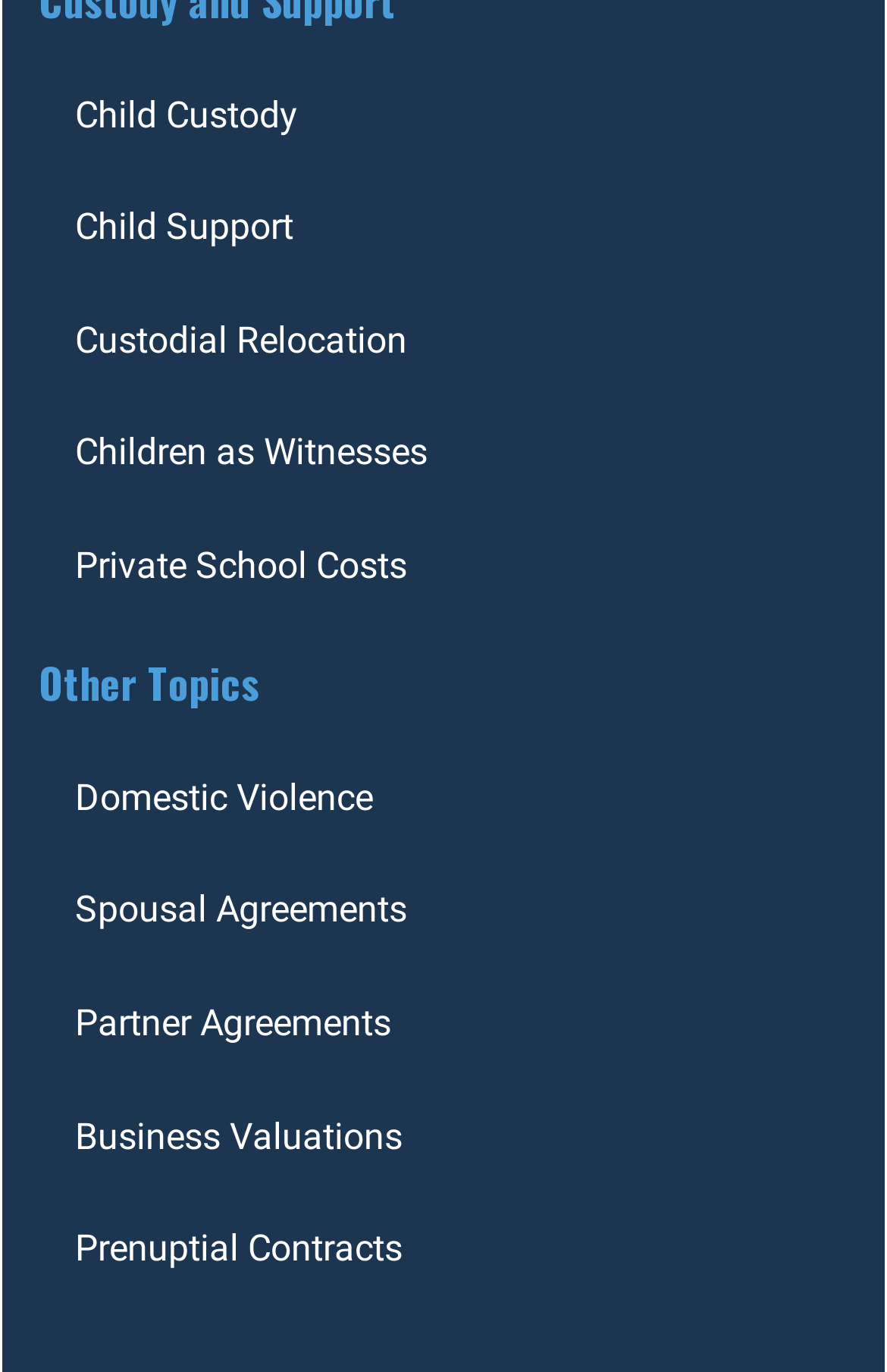How many links are there under the 'Other Topics' heading?
From the image, respond using a single word or phrase.

5